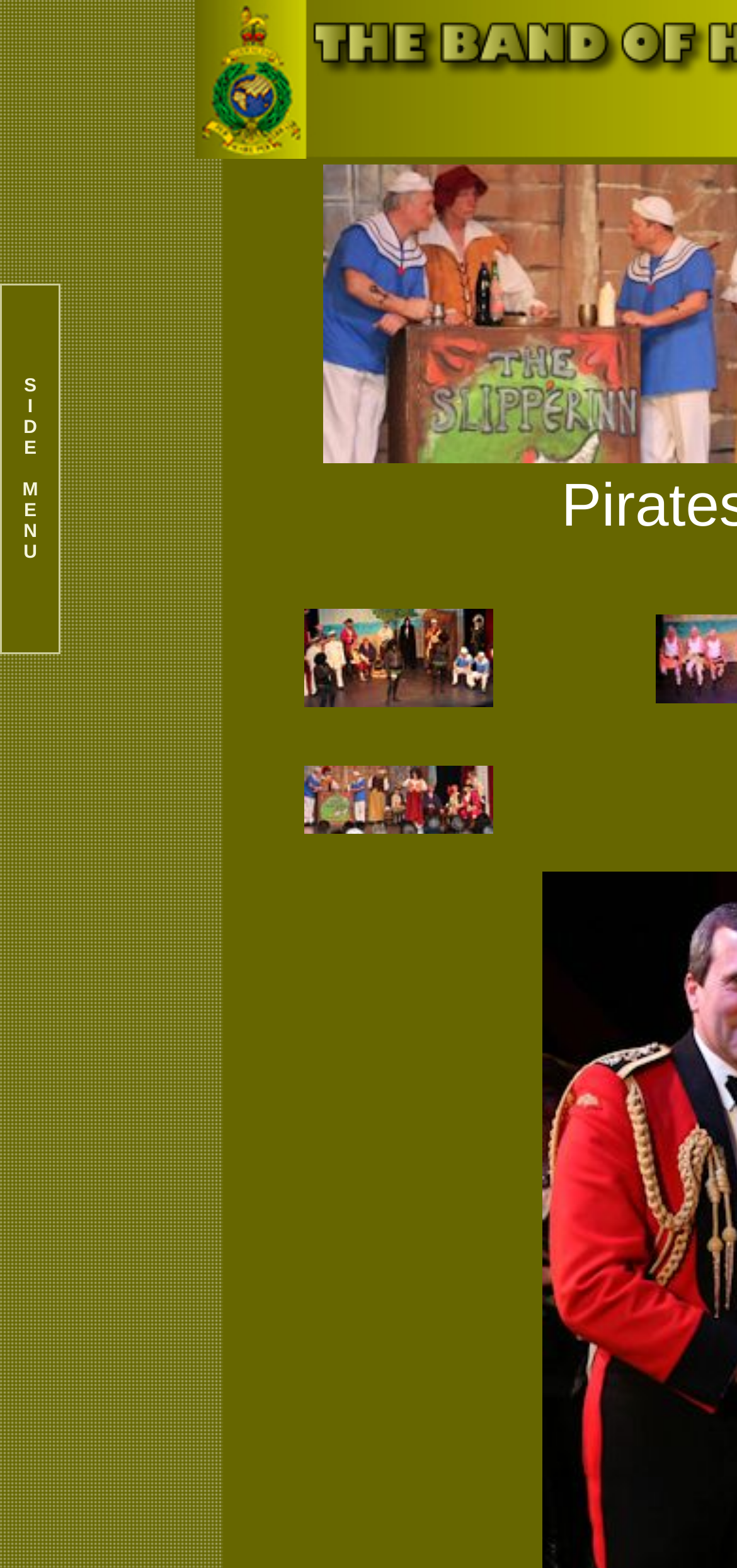How many links are on the page?
Refer to the image and answer the question using a single word or phrase.

2